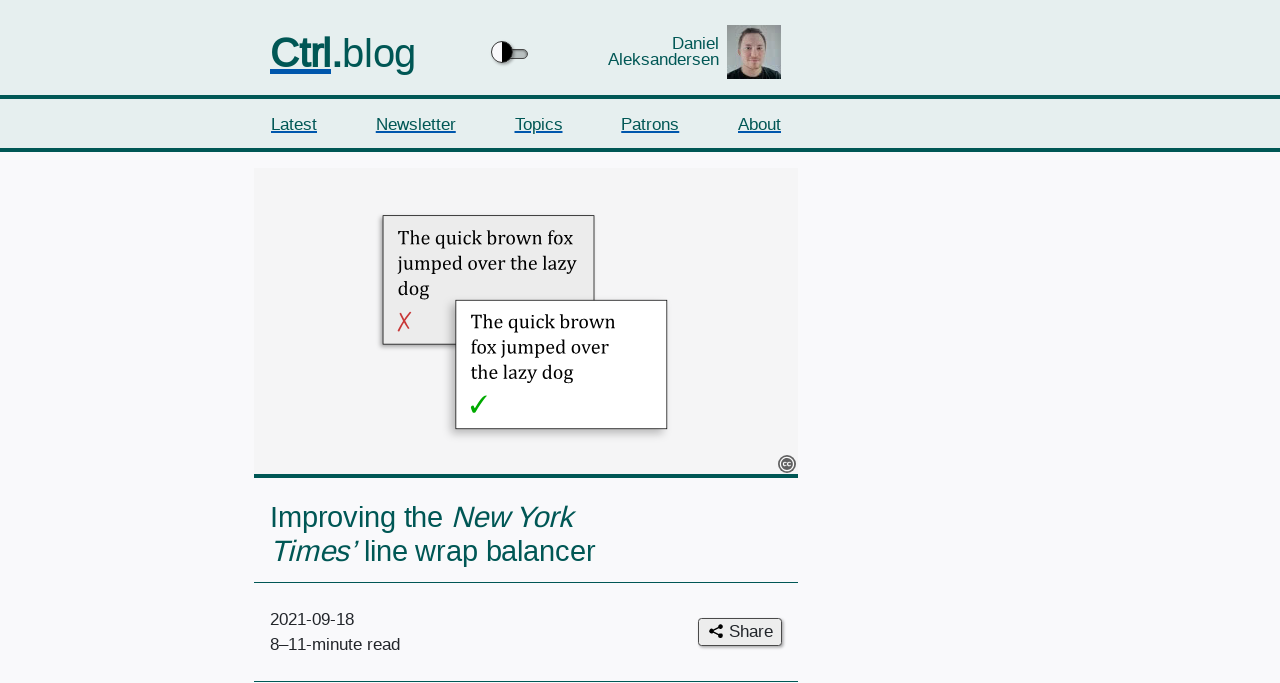What is the author's name? From the image, respond with a single word or brief phrase.

Daniel Aleksandersen